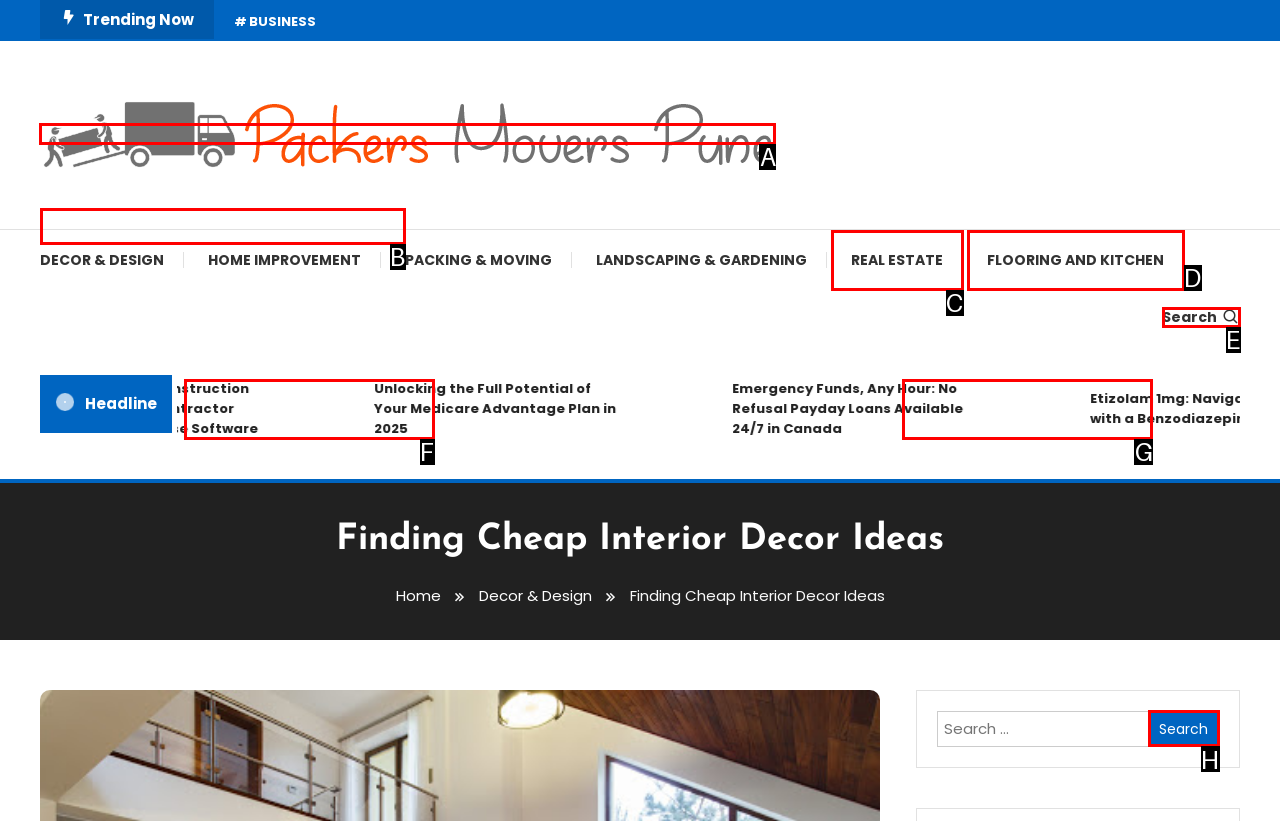Select the HTML element that needs to be clicked to perform the task: Click on Packers Movers Pune. Reply with the letter of the chosen option.

A